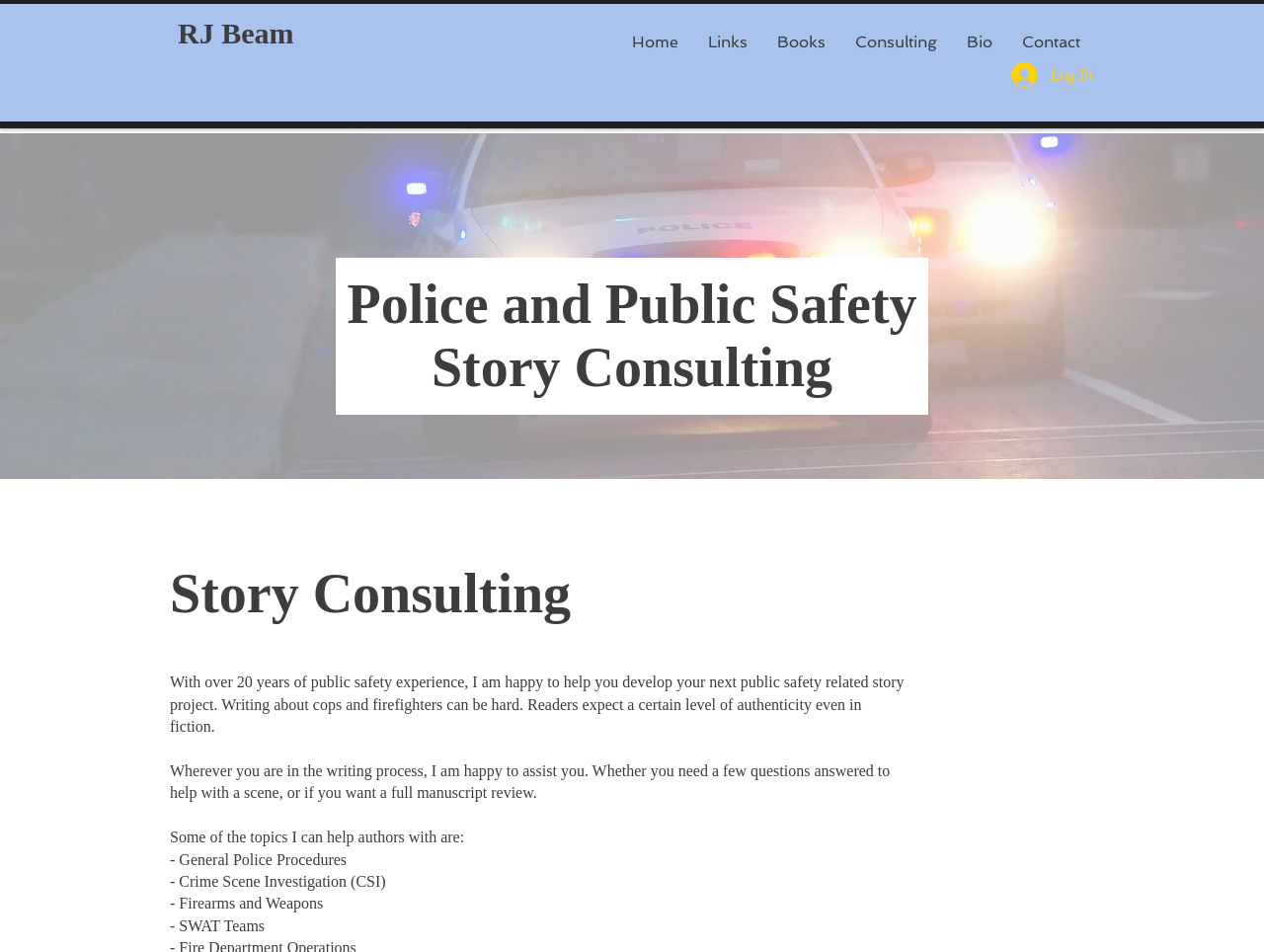Identify the bounding box of the UI component described as: "RJ Beam".

[0.141, 0.018, 0.238, 0.052]